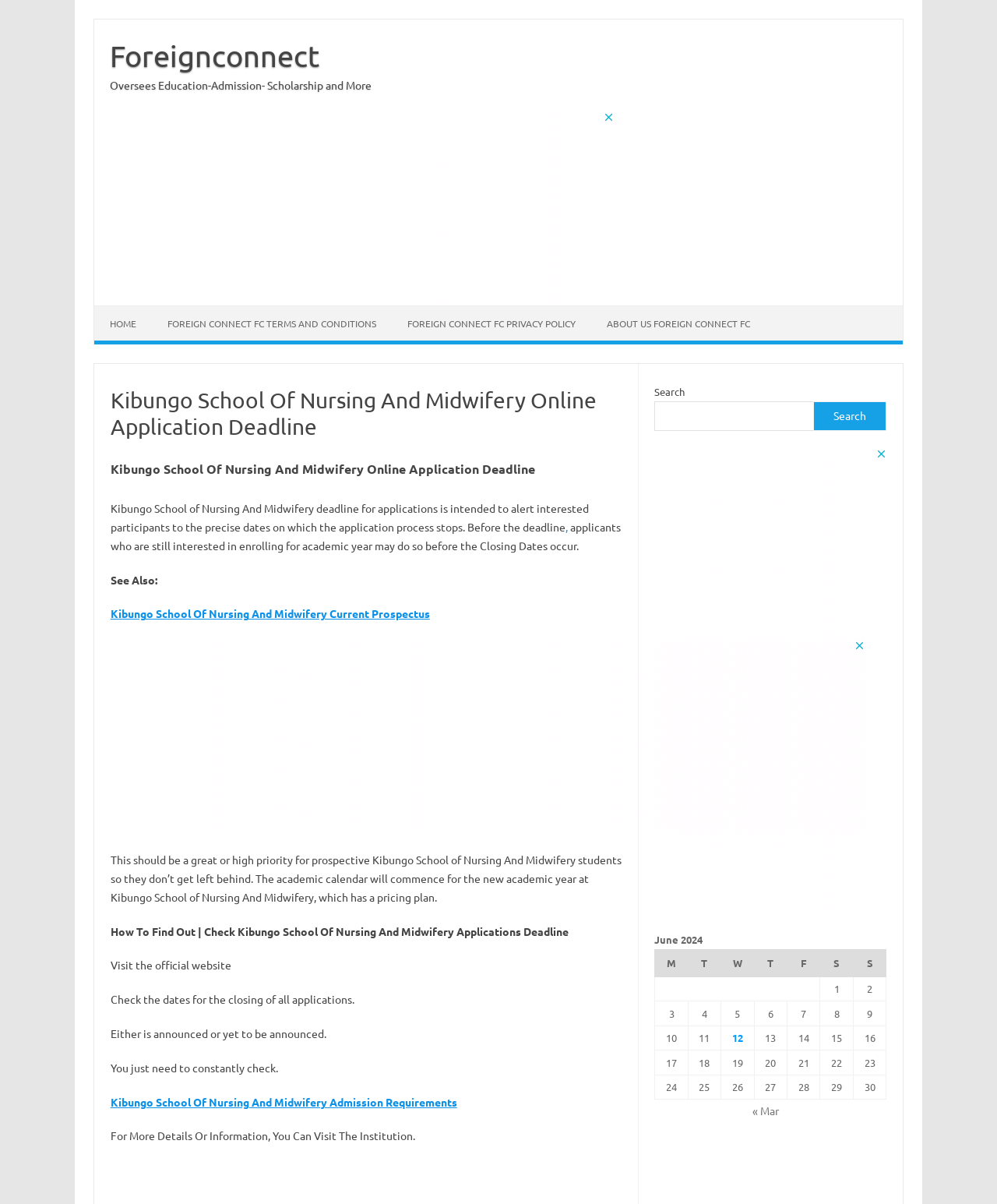Detail the various sections and features present on the webpage.

The webpage is about Kibungo School Of Nursing And Midwifery's online application deadline. At the top, there is a link to skip to the content and a link to the website's homepage, "Foreignconnect". Below that, there is a static text stating "Oversees Education-Admission- Scholarship and More". 

On the left side, there are several links to different pages, including "HOME", "FOREIGN CONNECT FC TERMS AND CONDITIONS", "FOREIGN CONNECT FC PRIVACY POLICY", and "ABOUT US FOREIGN CONNECT FC". 

The main content of the webpage is about the online application deadline for Kibungo School Of Nursing And Midwifery. There are two headings with the same title, "Kibungo School Of Nursing And Midwifery Online Application Deadline". Below the headings, there is a paragraph explaining the importance of knowing the application deadline. 

There are several links and static texts providing more information about the application process, including a link to the school's prospectus and admission requirements. 

On the right side, there is a search box and a table showing a calendar for June 2024. The table has seven columns, each representing a day of the week, and several rows showing the dates of the month. 

At the bottom of the page, there are several advertisements and a navigation link to previous and next months.